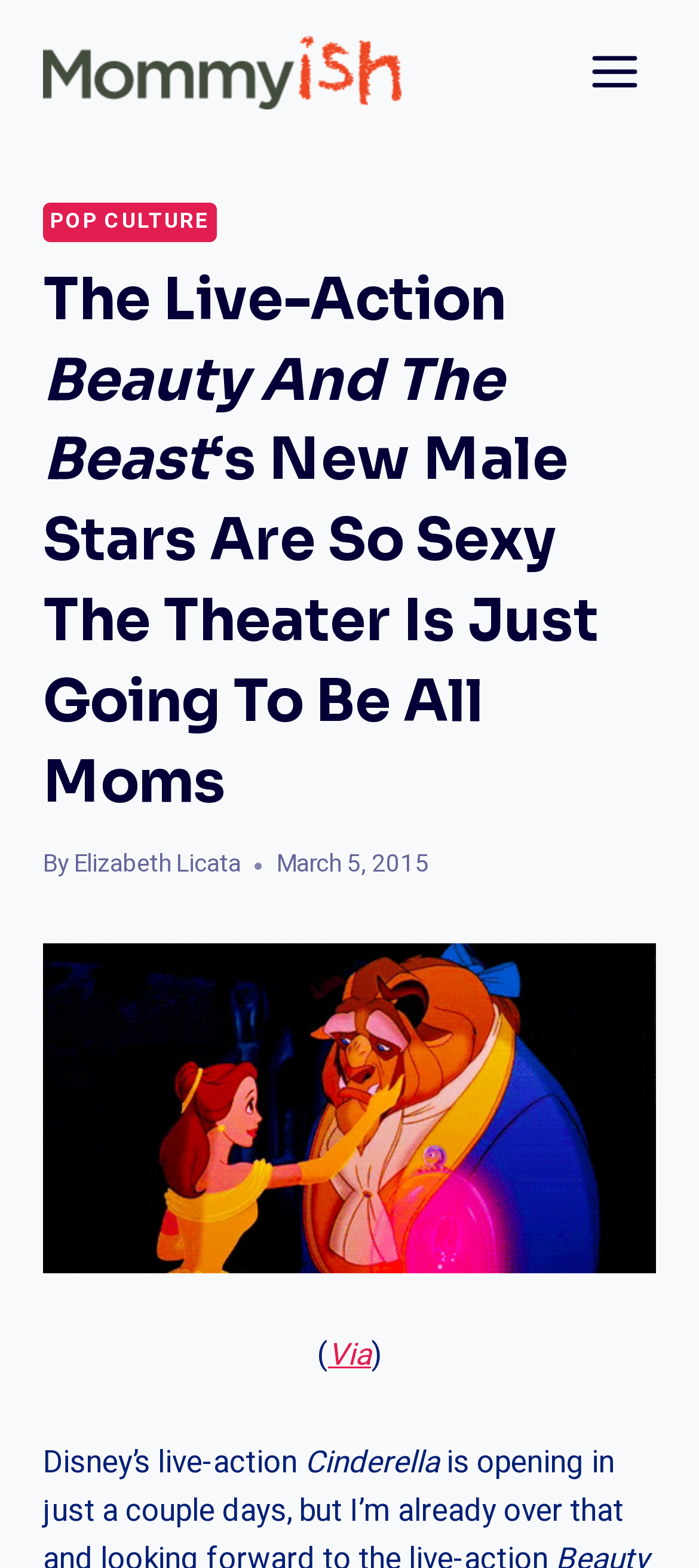Using a single word or phrase, answer the following question: 
What is the author of the article?

Elizabeth Licata